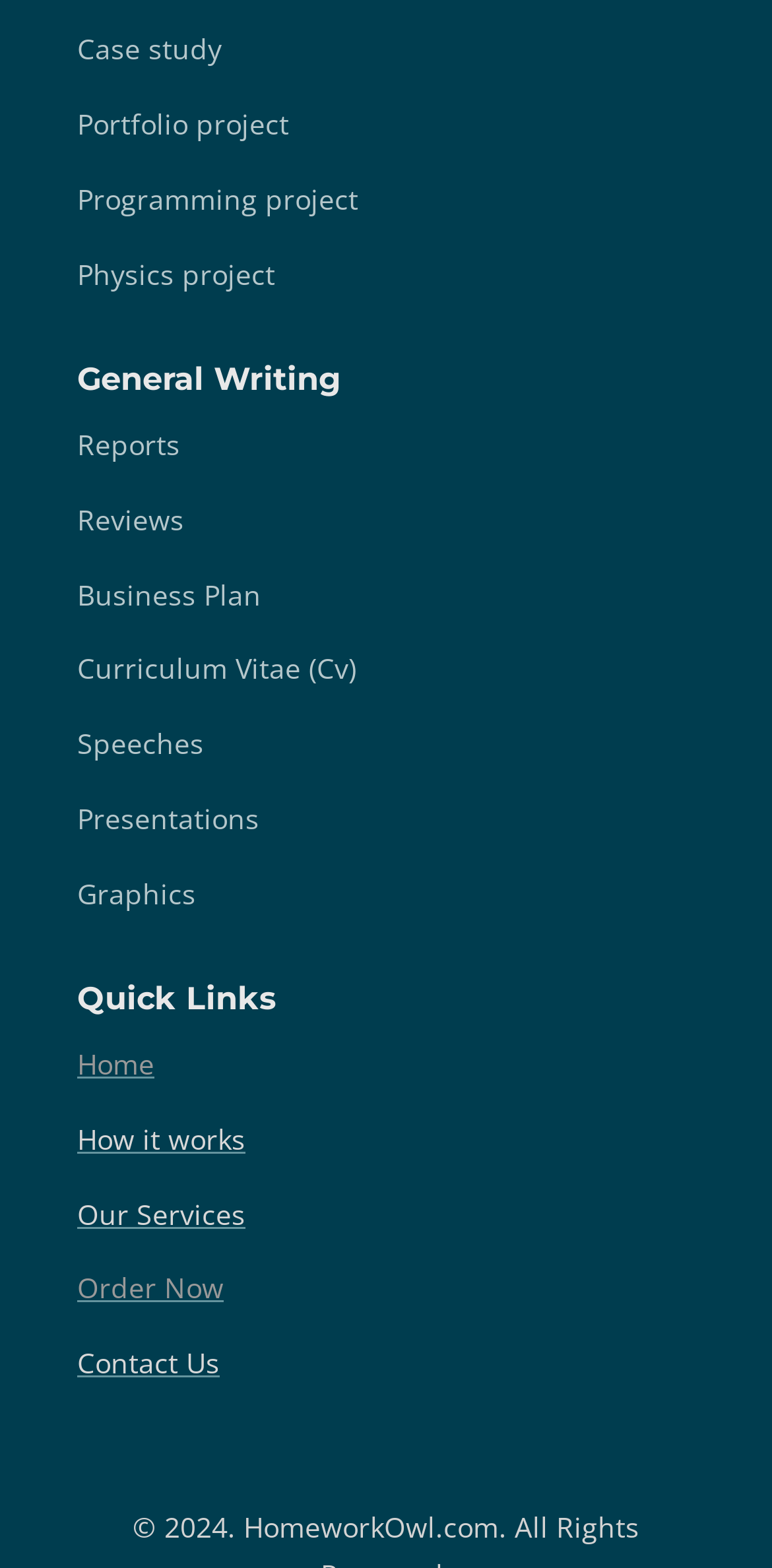How many types of writing are listed under General Writing?
Please provide a single word or phrase as your answer based on the screenshot.

8